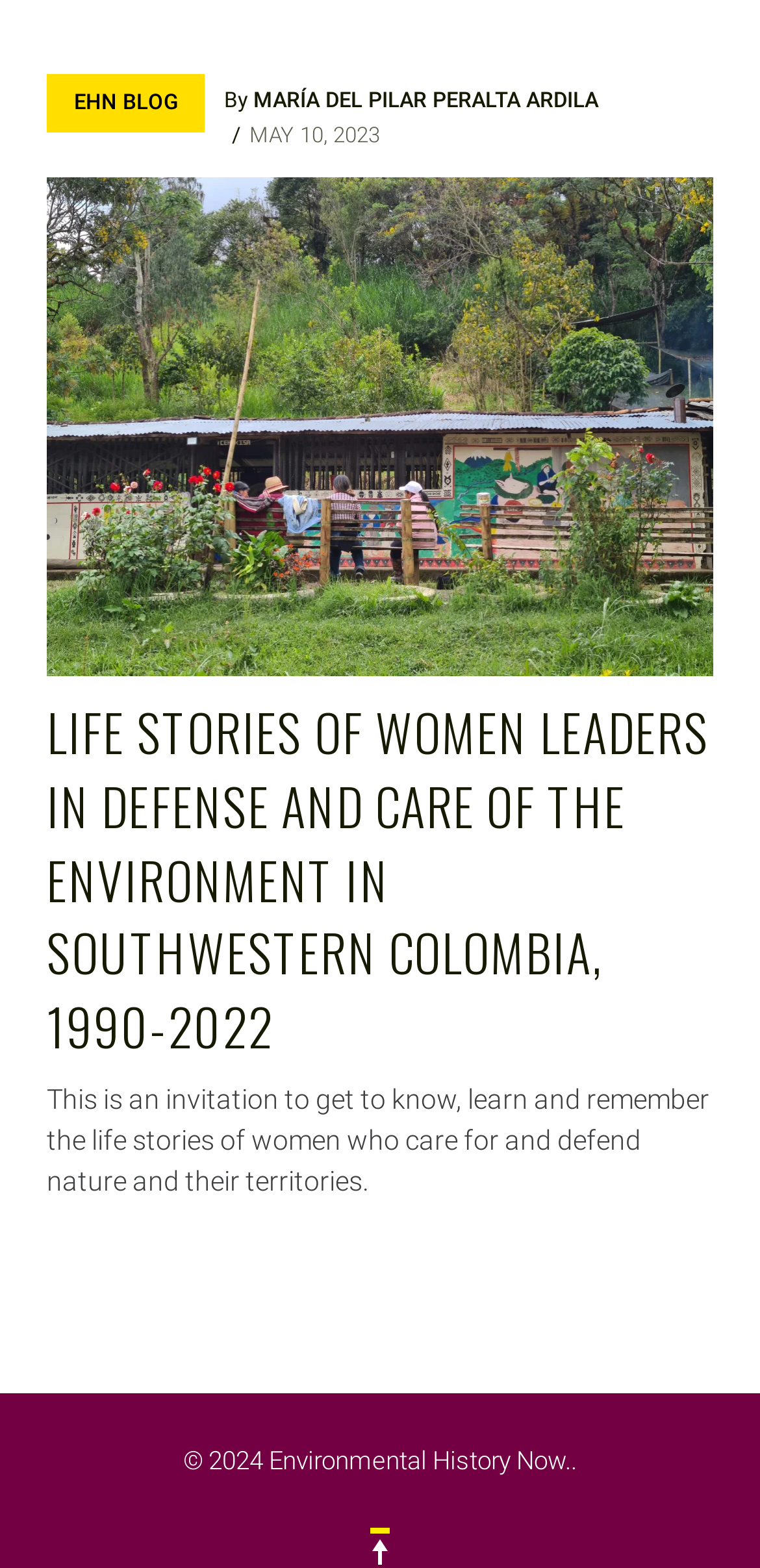Who is the author of the article?
Look at the image and respond with a single word or a short phrase.

MARÍA DEL PILAR PERALTA ARDILA